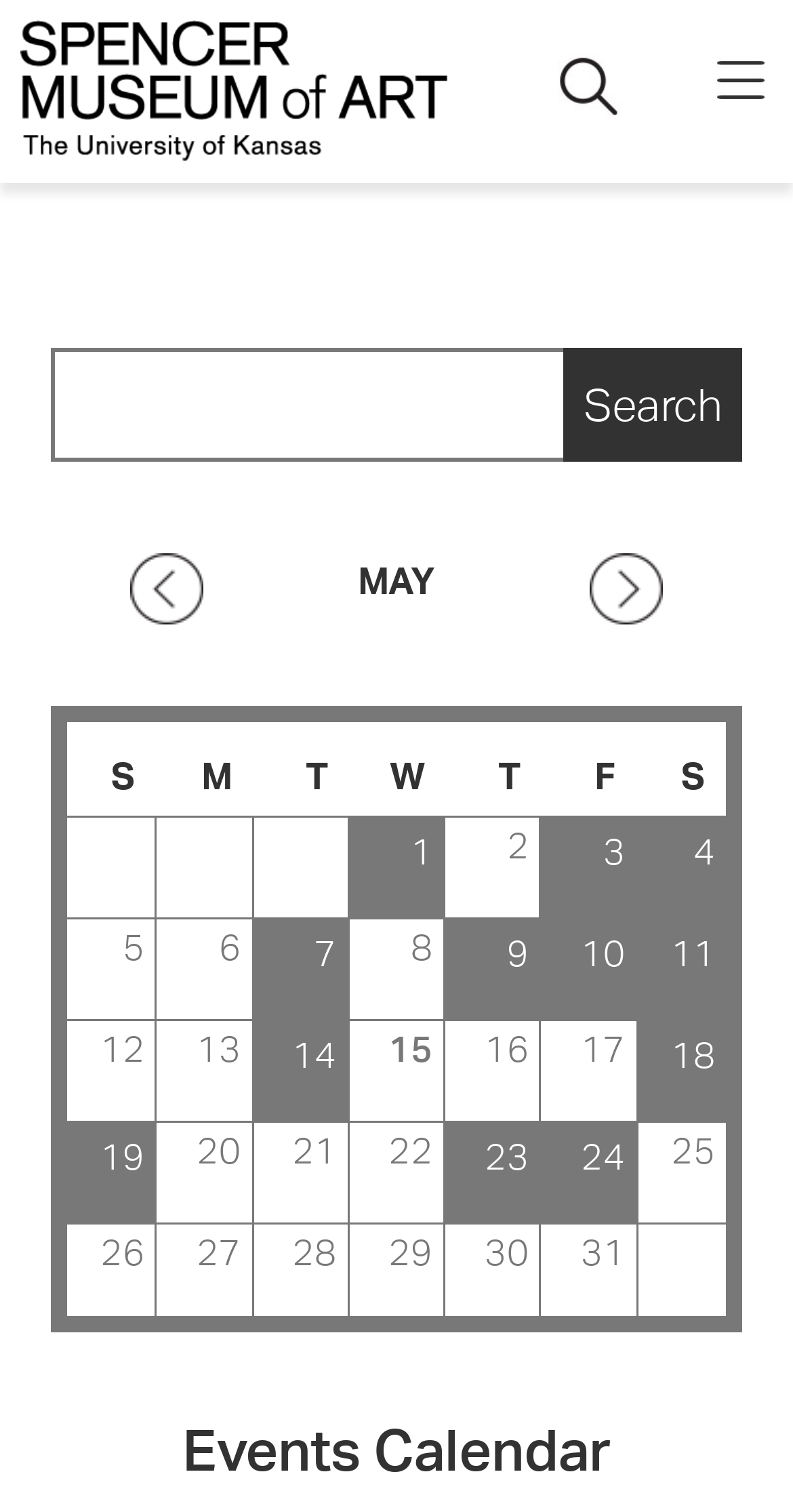Create an elaborate caption that covers all aspects of the webpage.

The webpage is about the Spencer Museum of Art, University of Kansas. At the top, there is a link to skip to the main content. Below that, there is a logo of the Spencer Museum of Art, University of Kansas, which is an image with a link to the museum's website. To the right of the logo, there is a main navigation menu with a dropdown feature. 

Below the navigation menu, there is a search bar with a search button. Next to the search bar, there is a heading that says "Events Calendar". Below the heading, there is a link to the events calendar. 

Underneath the events calendar heading, there is a table that displays a calendar for the current month. The table has a row of column headers with the days of the week (S, M, T, W, T, F, S). Below the column headers, there are multiple rows that display the dates of the month. Each date is a link, and some dates have events listed. The user can navigate to the previous or next month using the links at the top of the calendar table. 

The webpage has a clean and organized layout, making it easy to navigate and find information about the Spencer Museum of Art's events and exhibitions.